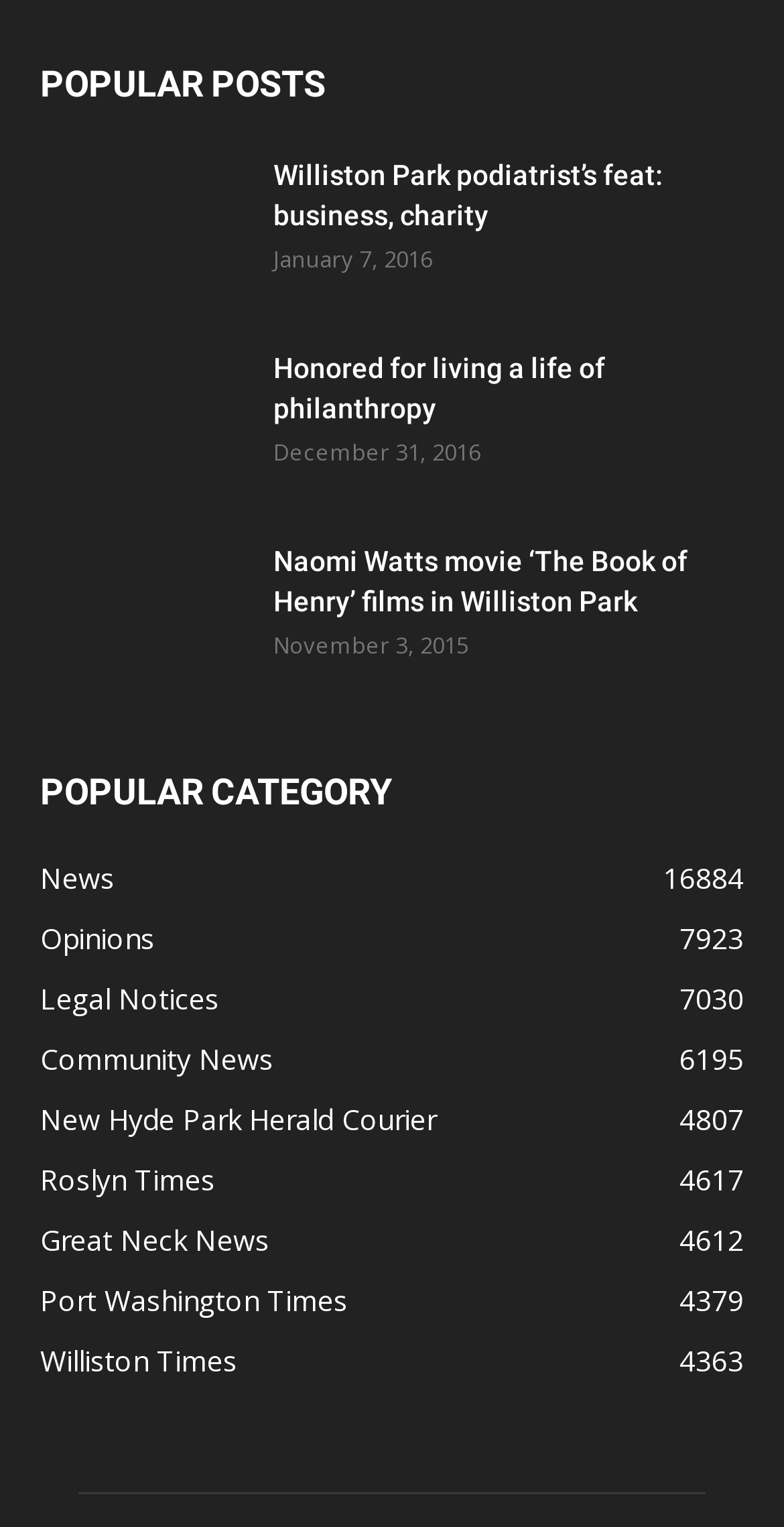Please examine the image and answer the question with a detailed explanation:
What is the category of the first post?

The first post has a heading 'Williston Park podiatrist’s feat: business, charity' and it is categorized under 'News' as it is a news article about a podiatrist's achievement.